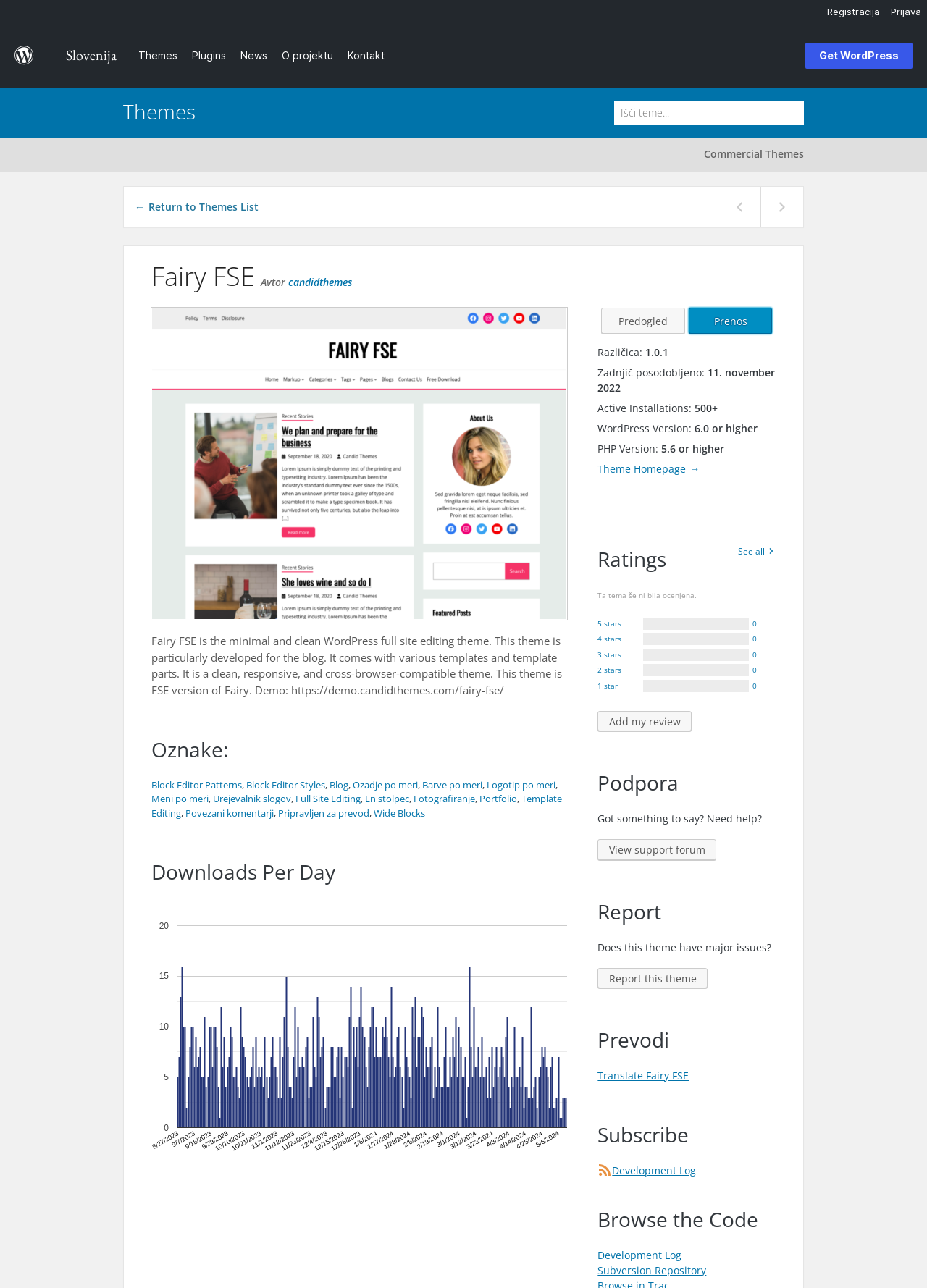Identify the bounding box coordinates of the area that should be clicked in order to complete the given instruction: "Download the theme". The bounding box coordinates should be four float numbers between 0 and 1, i.e., [left, top, right, bottom].

[0.743, 0.239, 0.833, 0.259]